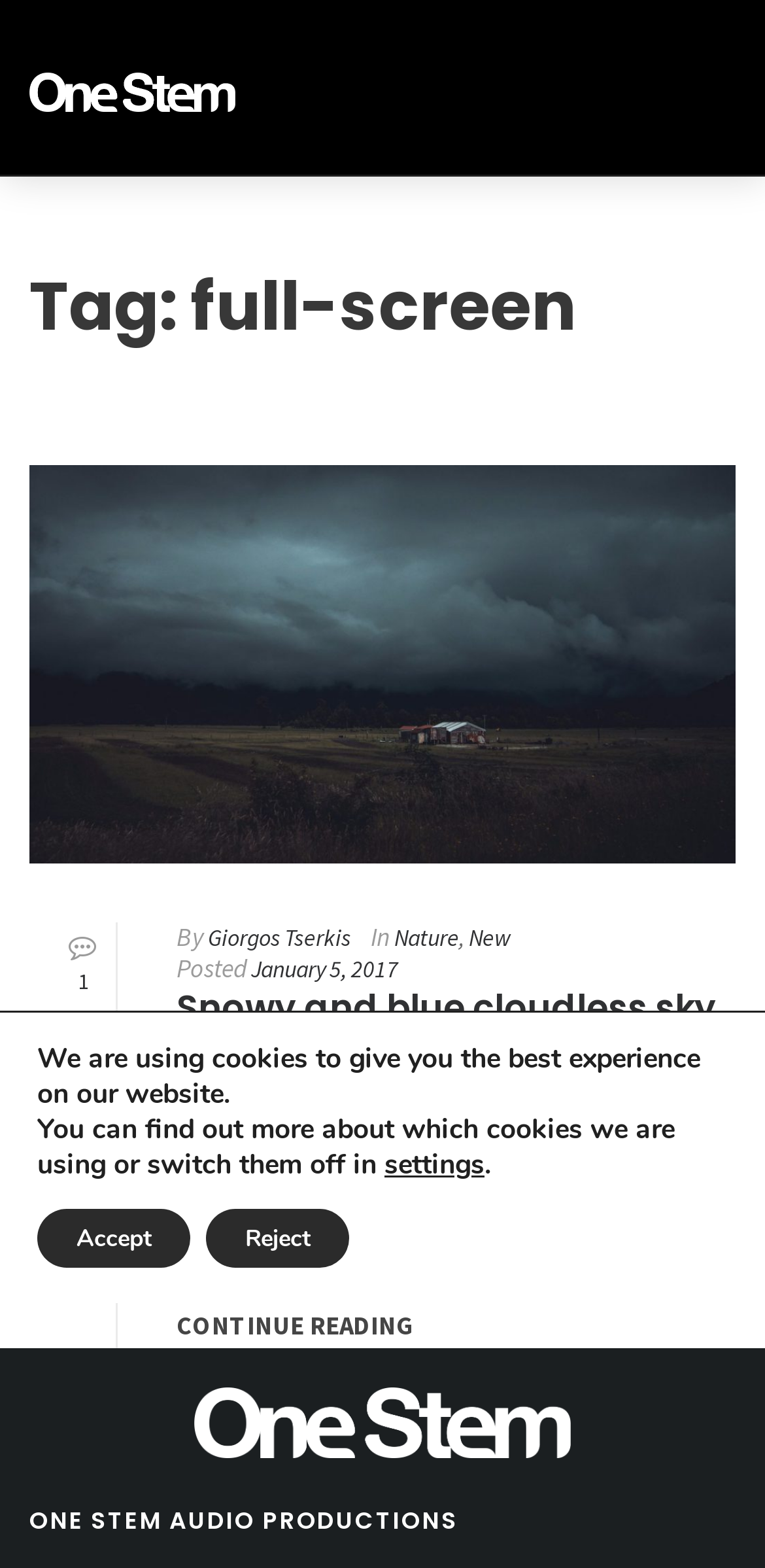Provide a single word or phrase answer to the question: 
What is the date of the article?

January 5, 2017